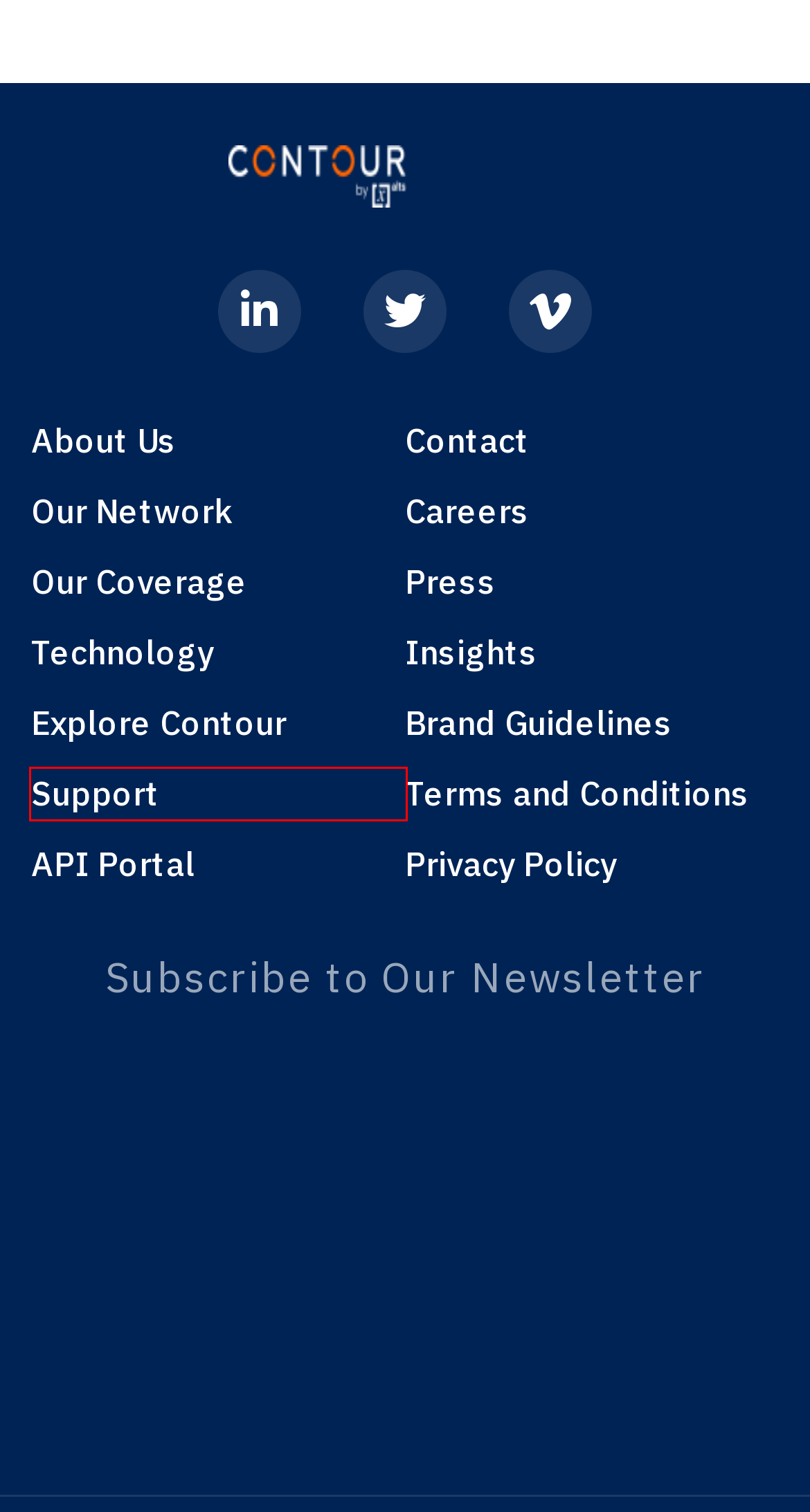Analyze the screenshot of a webpage featuring a red rectangle around an element. Pick the description that best fits the new webpage after interacting with the element inside the red bounding box. Here are the candidates:
A. Our Privacy Policy | Contour Network
B. Solutions and Technology | Contour Network
C. Contact Us | Contour Network
D. The Trusted Network for Global Trade | Contour Network
E. Support | Contour Network
F. Brand Guidelines - Contour
G. Terms and Conditions - Contour
H. Featured News Archives - Contour

E